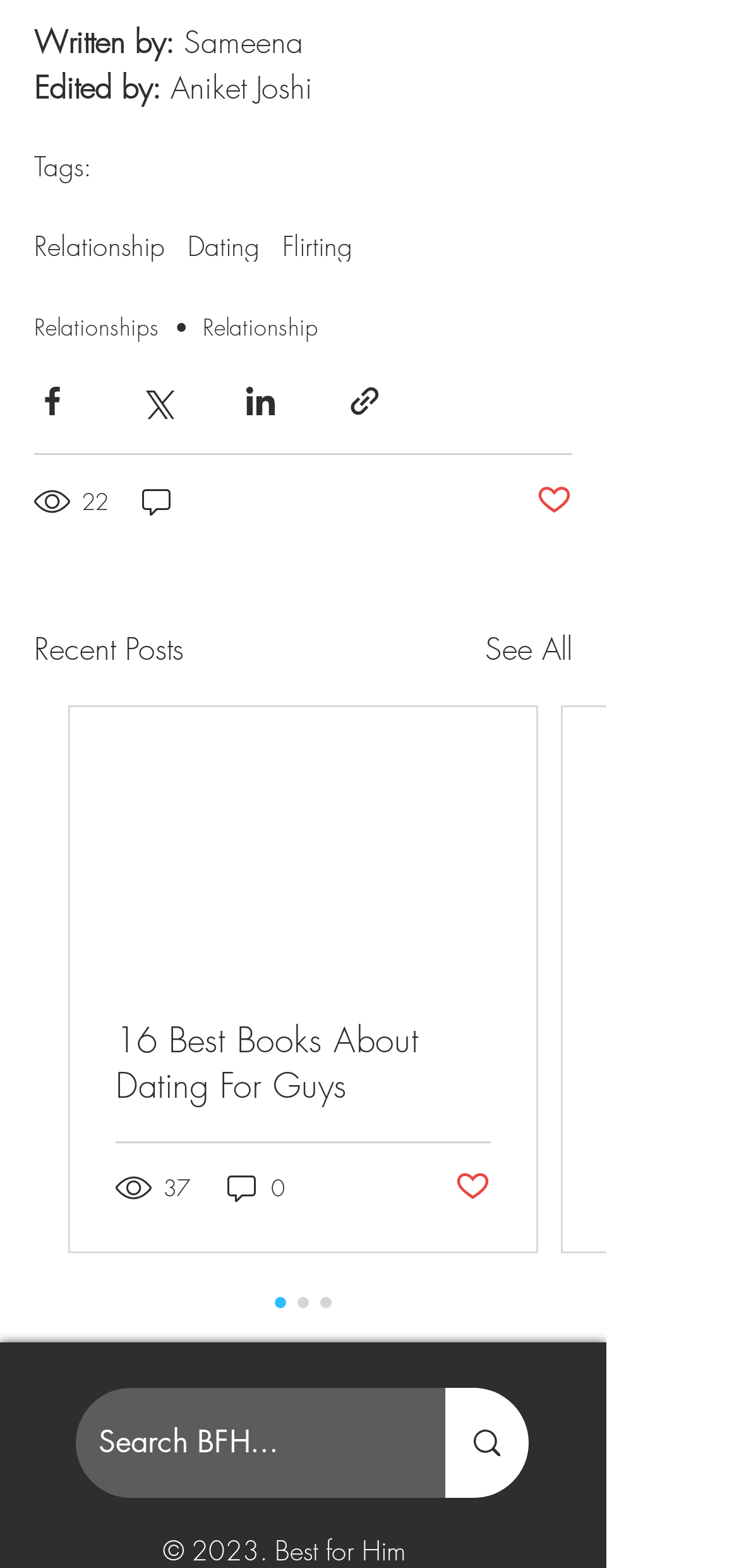Please determine the bounding box coordinates of the element's region to click for the following instruction: "Click on the 'Relationships' link".

[0.046, 0.199, 0.215, 0.219]